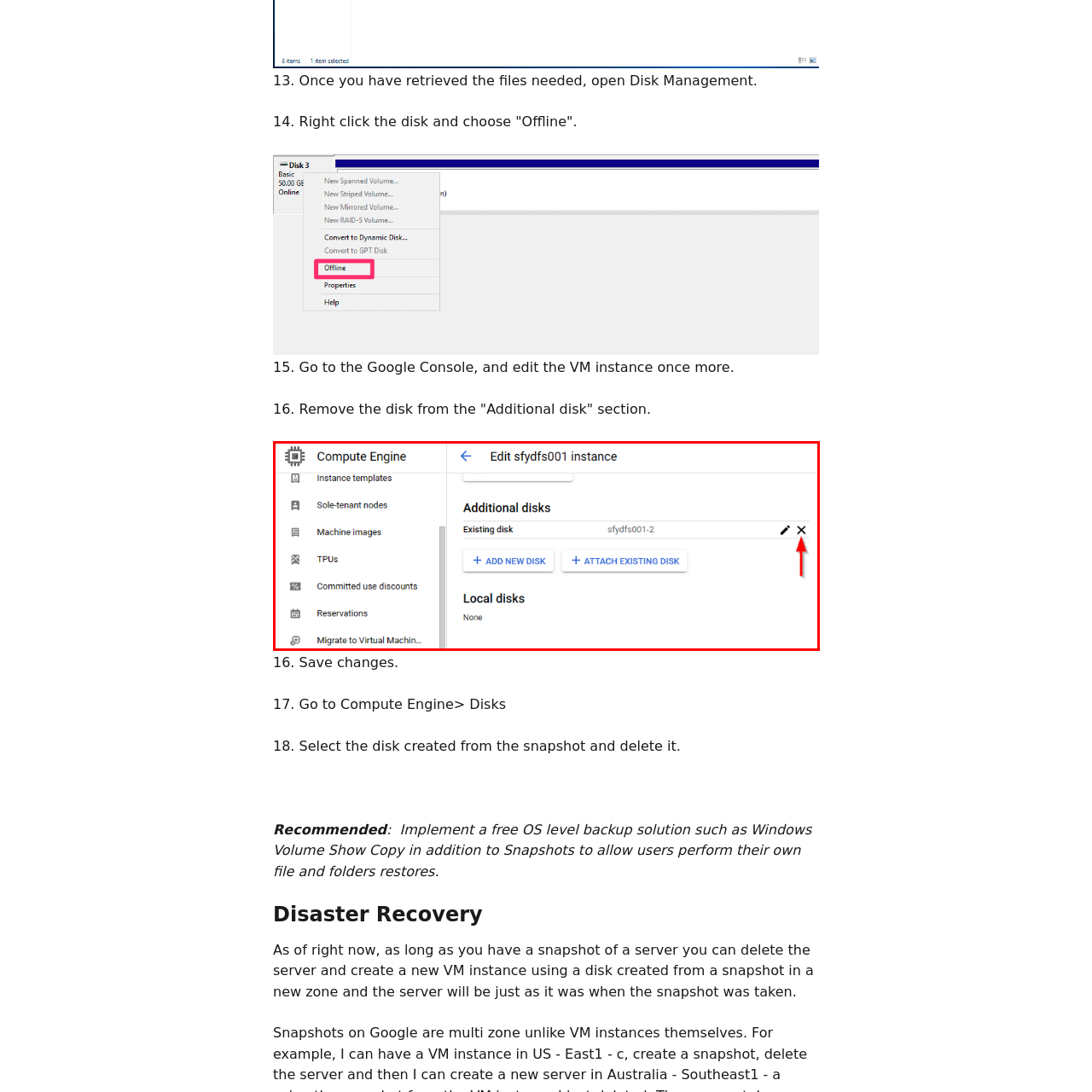What is the label of the existing disk?
Review the image highlighted by the red bounding box and respond with a brief answer in one word or phrase.

sfydfs001-2